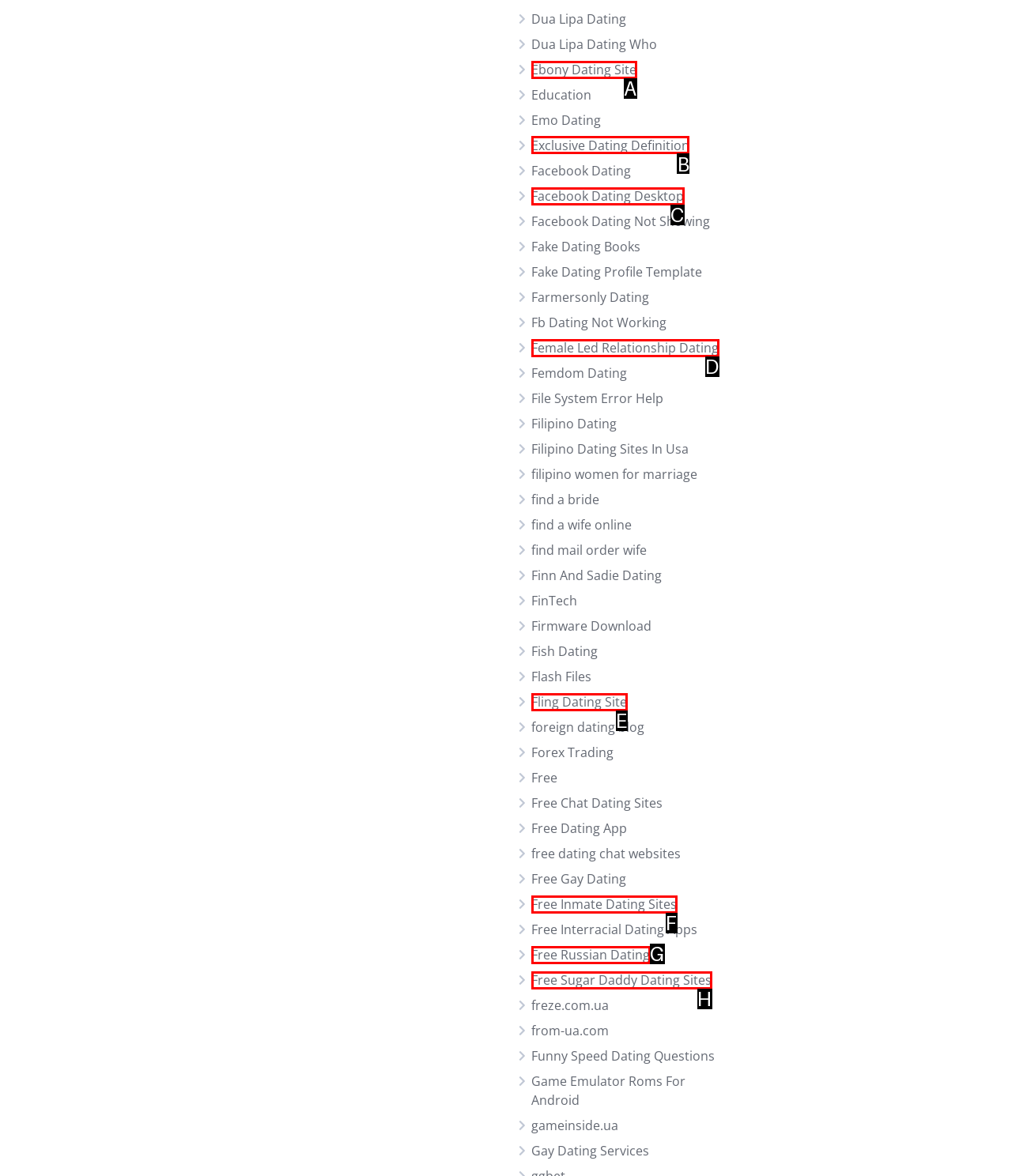Specify which UI element should be clicked to accomplish the task: Learn about Exclusive Dating Definition. Answer with the letter of the correct choice.

B